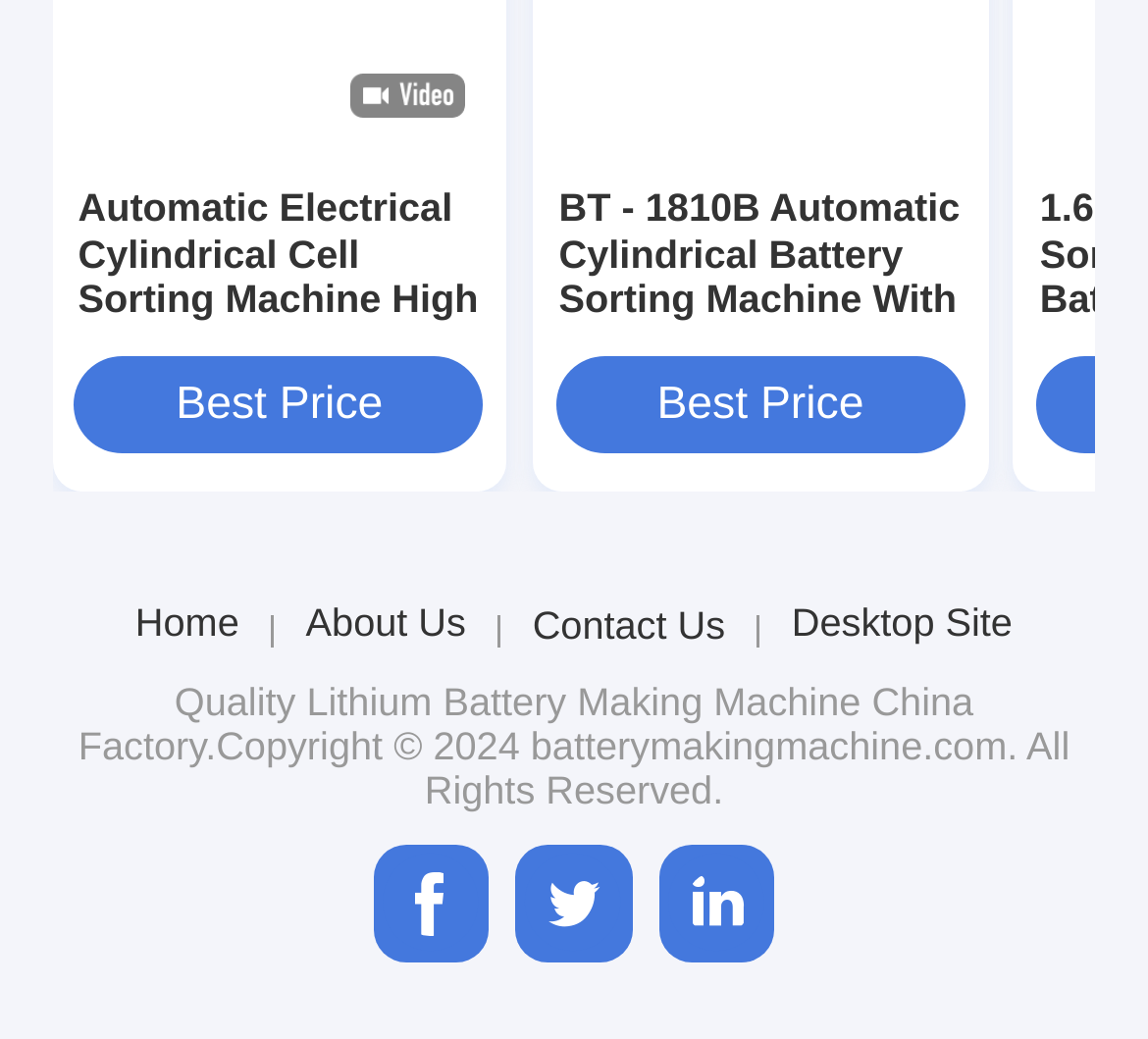How many links are in the top navigation bar?
Answer the question with detailed information derived from the image.

I counted the links in the top navigation bar, which are 'Home', 'About Us', 'Contact Us', and 'Desktop Site', so there are 4 links in total.